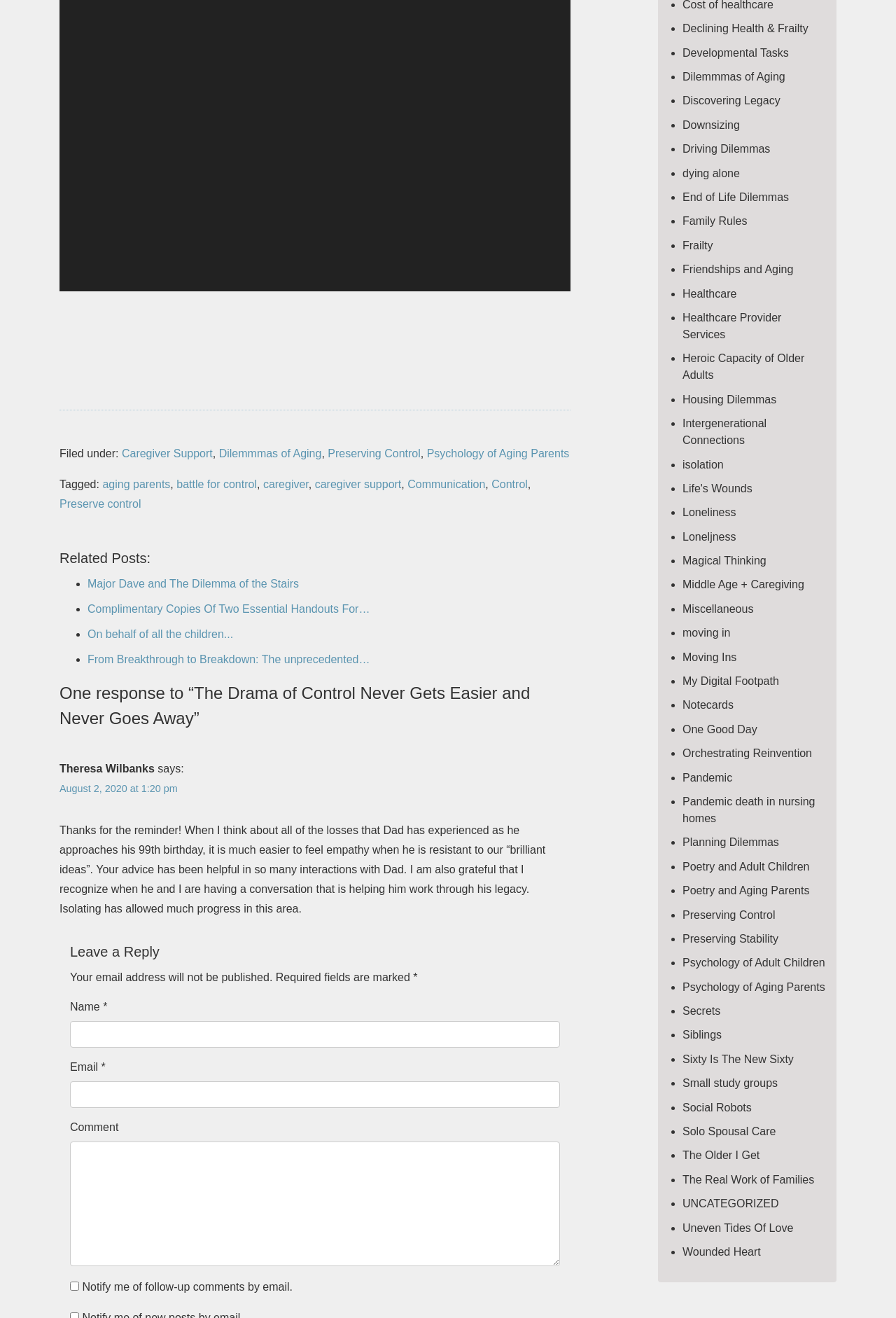Determine the bounding box coordinates of the clickable area required to perform the following instruction: "Leave a comment". The coordinates should be represented as four float numbers between 0 and 1: [left, top, right, bottom].

[0.078, 0.866, 0.625, 0.961]